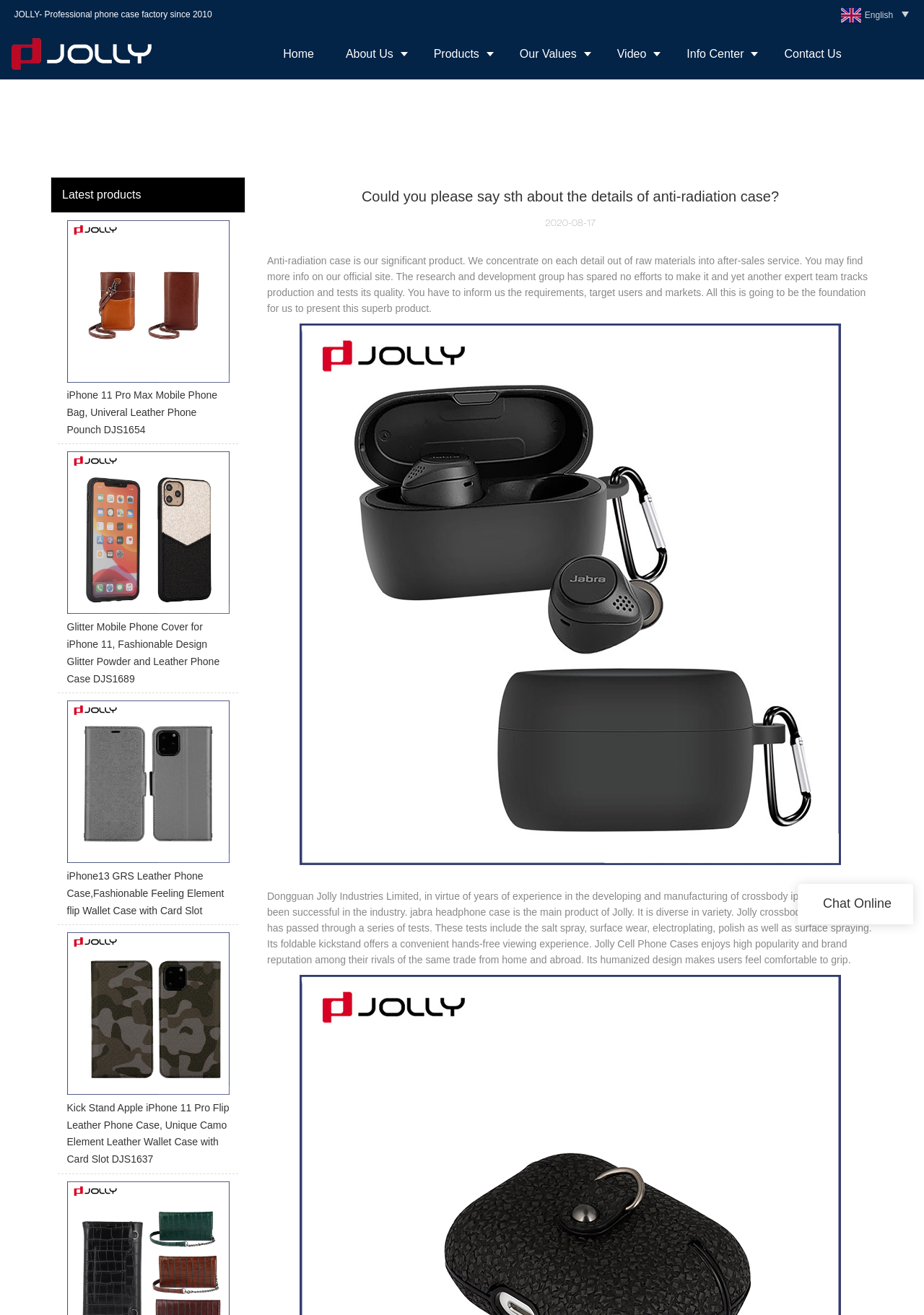Identify the bounding box coordinates for the UI element described as: "About Us". The coordinates should be provided as four floats between 0 and 1: [left, top, right, bottom].

[0.357, 0.022, 0.452, 0.06]